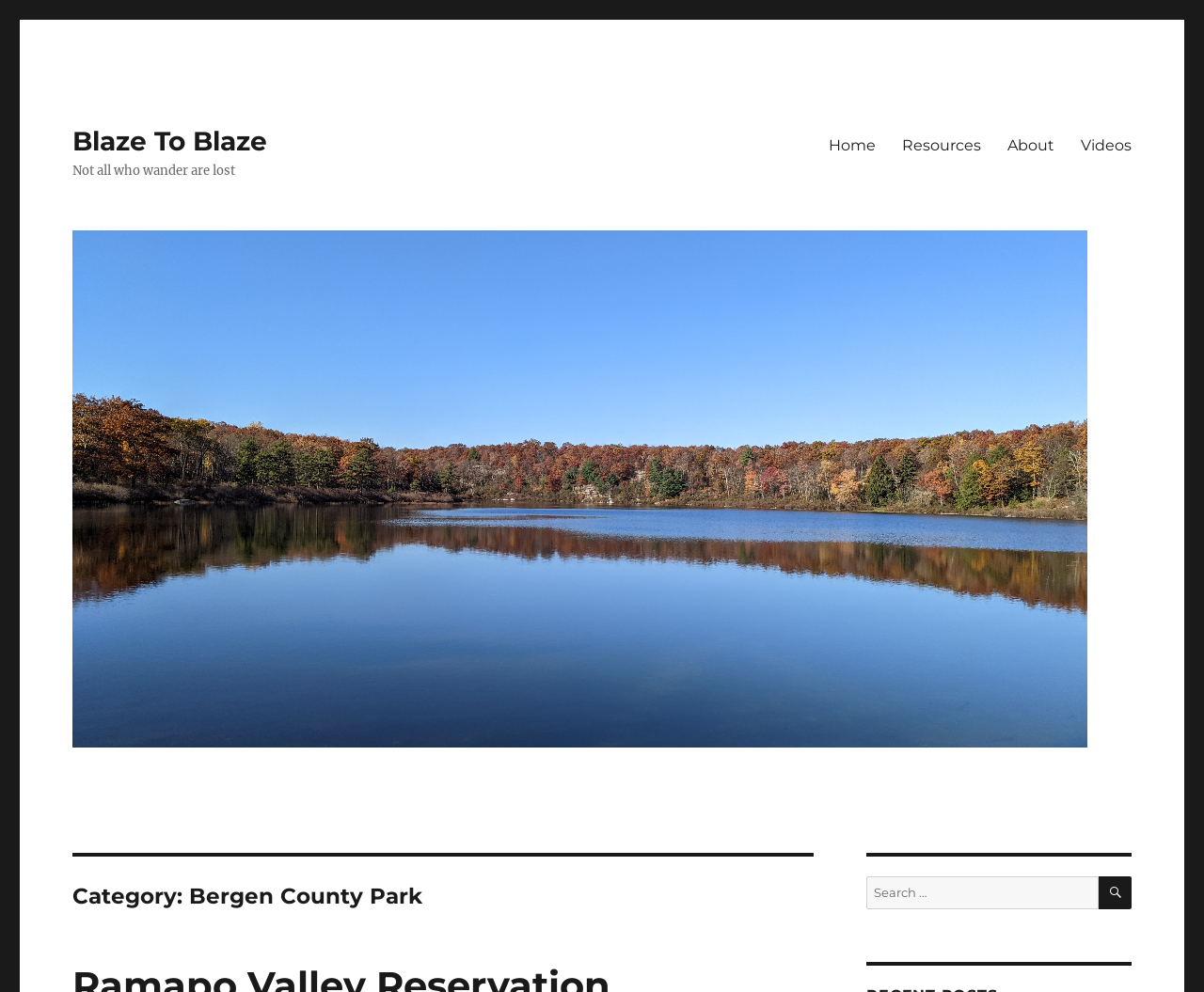What is the quote on the top of the page?
Please give a well-detailed answer to the question.

The quote 'Not all who wander are lost' is located at the top of the page, below the 'Blaze To Blaze' link, and is a StaticText element.